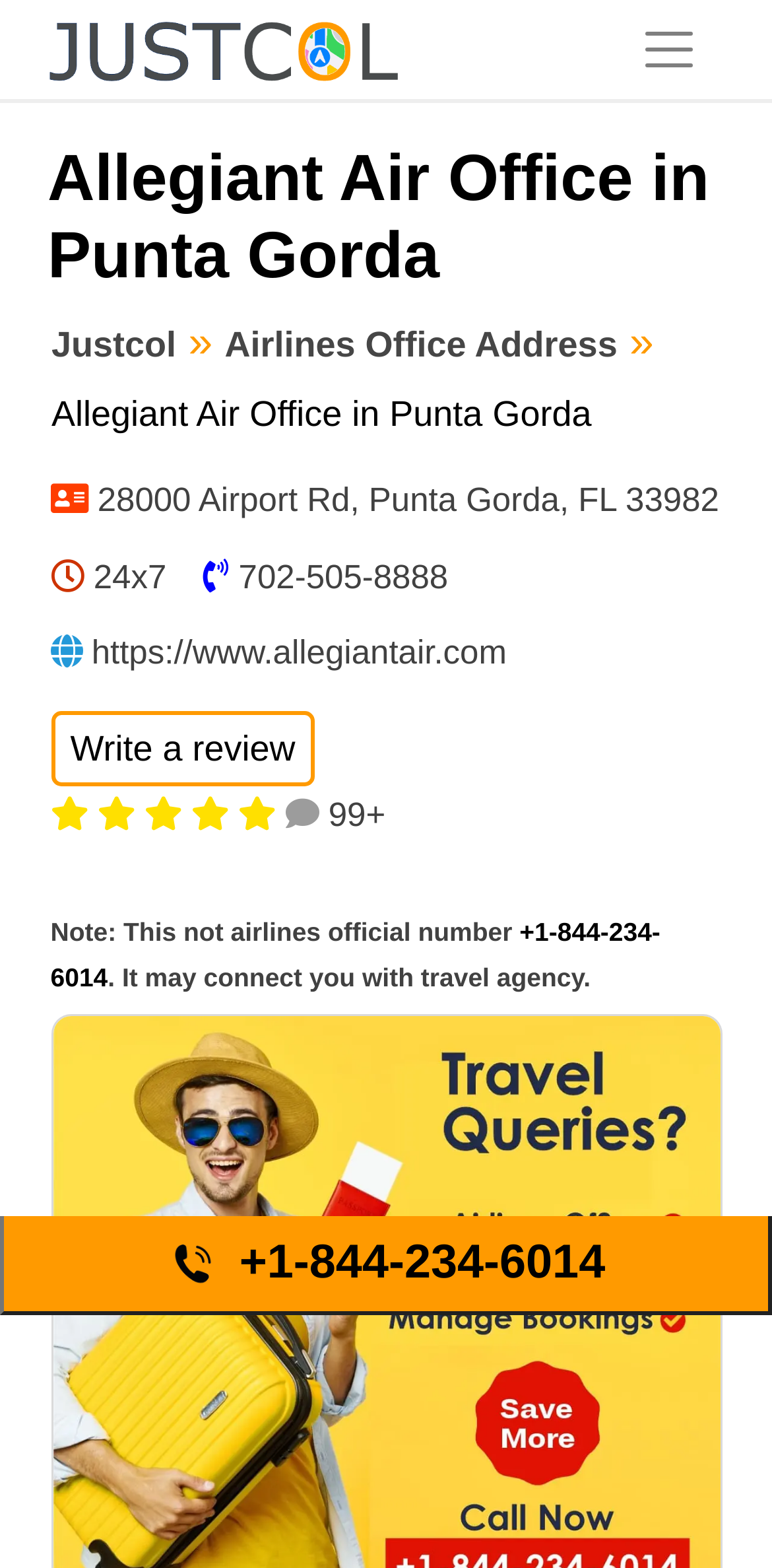Based on what you see in the screenshot, provide a thorough answer to this question: Is the phone number +1-844-234-6014 an official airlines number?

I found the answer by reading the static text element on the webpage, which is located at the coordinates [0.151, 0.585, 0.673, 0.604]. The text reads 'This not airlines official number'.